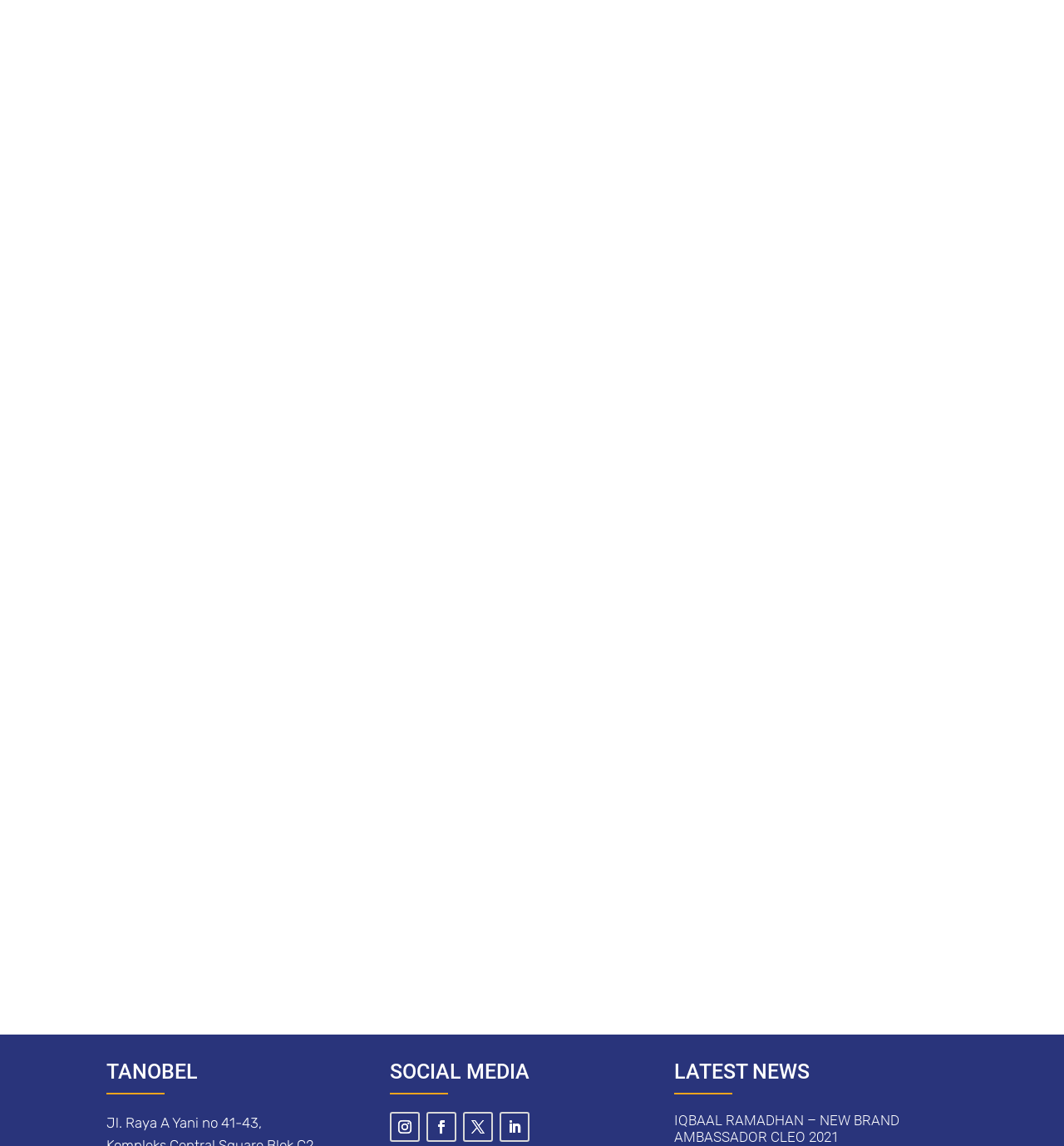Identify the bounding box coordinates for the region to click in order to carry out this instruction: "Visit social media page". Provide the coordinates using four float numbers between 0 and 1, formatted as [left, top, right, bottom].

[0.367, 0.97, 0.395, 0.996]